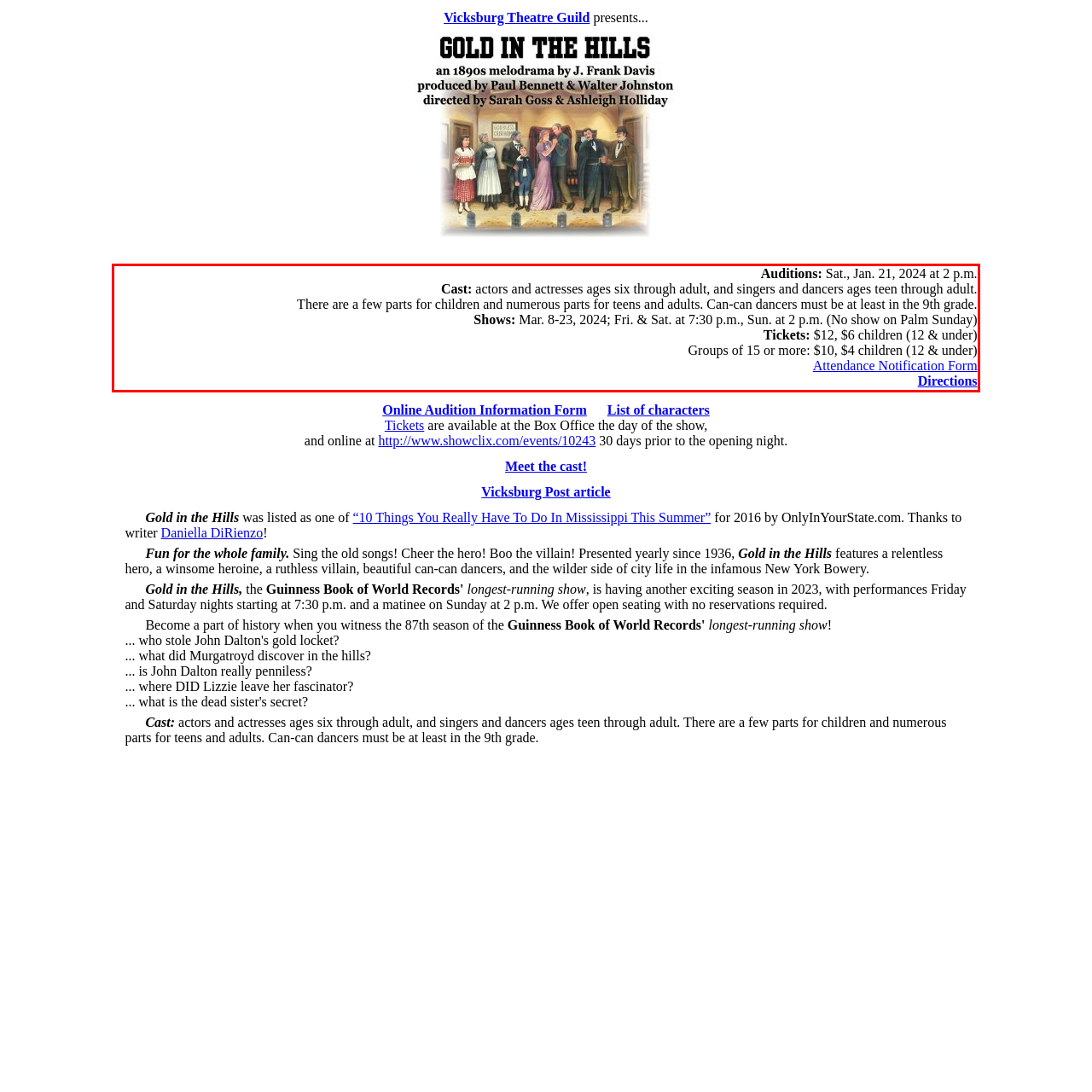Given a screenshot of a webpage containing a red bounding box, perform OCR on the text within this red bounding box and provide the text content.

Auditions: Sat., Jan. 21, 2024 at 2 p.m. Cast: actors and actresses ages six through adult, and singers and dancers ages teen through adult. There are a few parts for children and numerous parts for teens and adults. Can-can dancers must be at least in the 9th grade. Shows: Mar. 8-23, 2024; Fri. & Sat. at 7:30 p.m., Sun. at 2 p.m. (No show on Palm Sunday) Tickets: $12, $6 children (12 & under) Groups of 15 or more: $10, $4 children (12 & under) Attendance Notification Form Directions